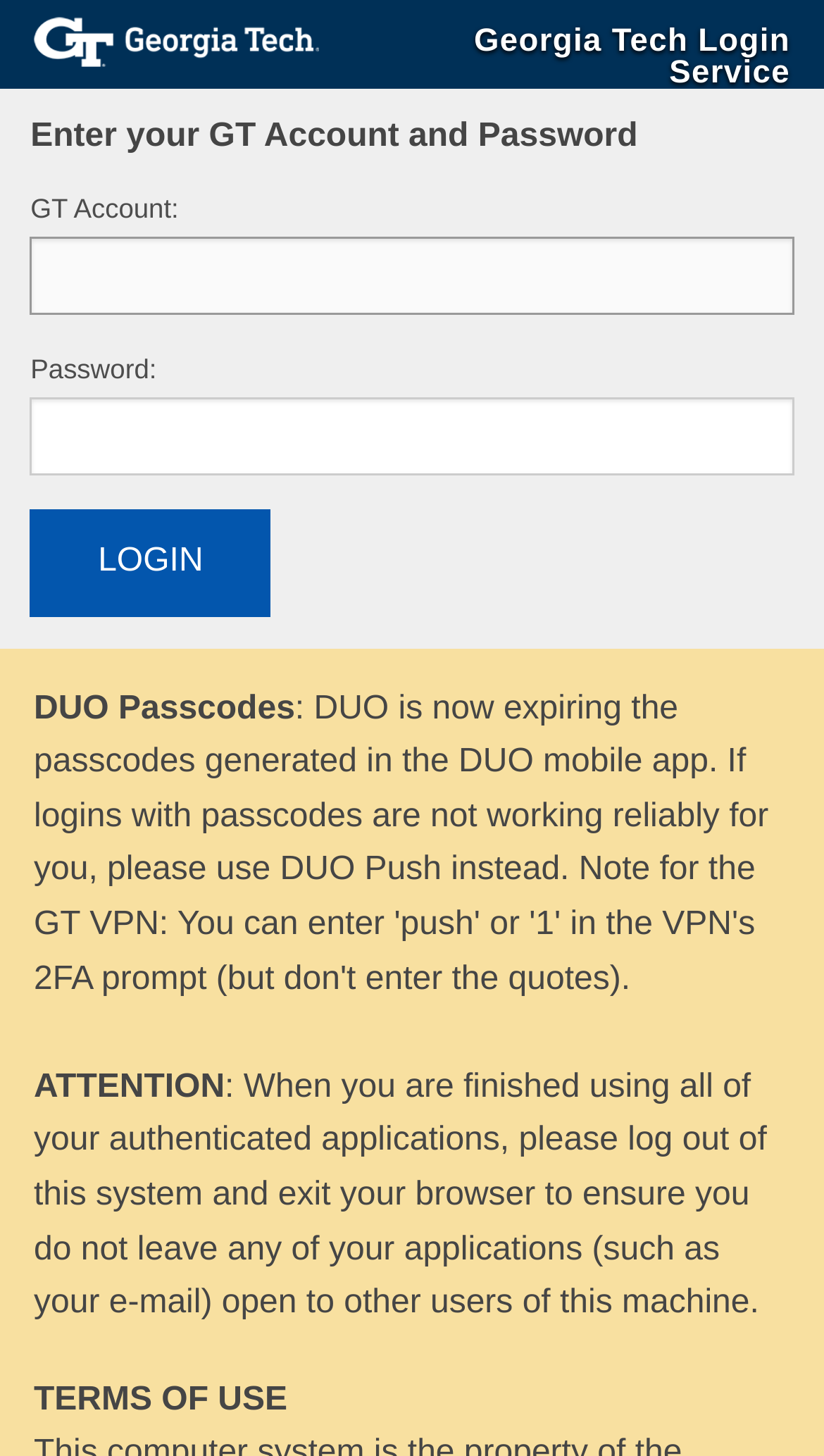Using the information in the image, could you please answer the following question in detail:
What is the label of the first input field?

The first input field has a corresponding StaticText element with the text 'T Account:', which suggests that the label of this input field is 'GT Account'.